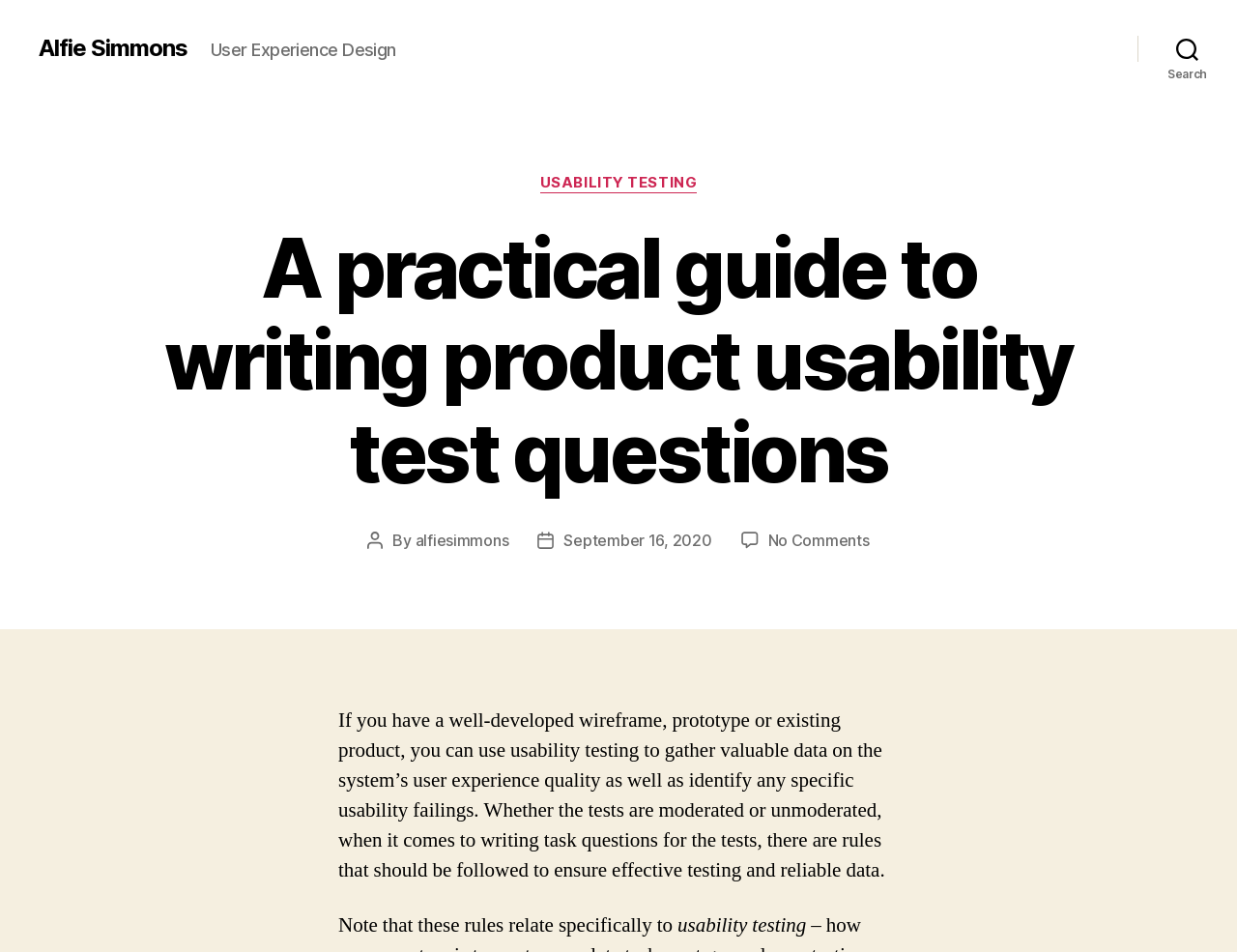Who is the author of this blog post?
Refer to the image and provide a thorough answer to the question.

The author of the blog post is mentioned as Alfie Simmons, which is linked to the author's profile page. This information is found in the section 'Post author'.